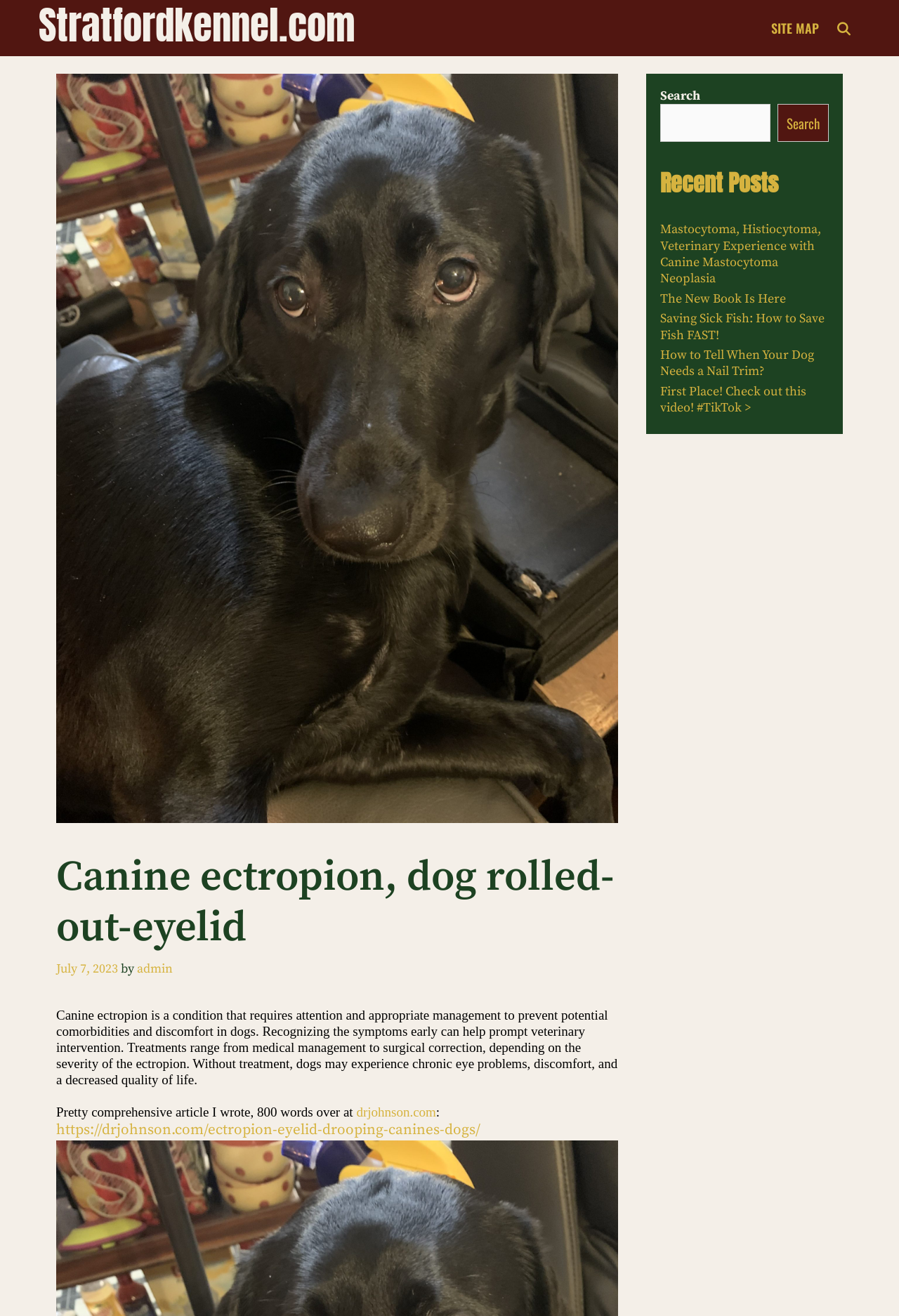Find the bounding box coordinates for the area you need to click to carry out the instruction: "Visit the site map". The coordinates should be four float numbers between 0 and 1, indicated as [left, top, right, bottom].

[0.848, 0.0, 0.92, 0.043]